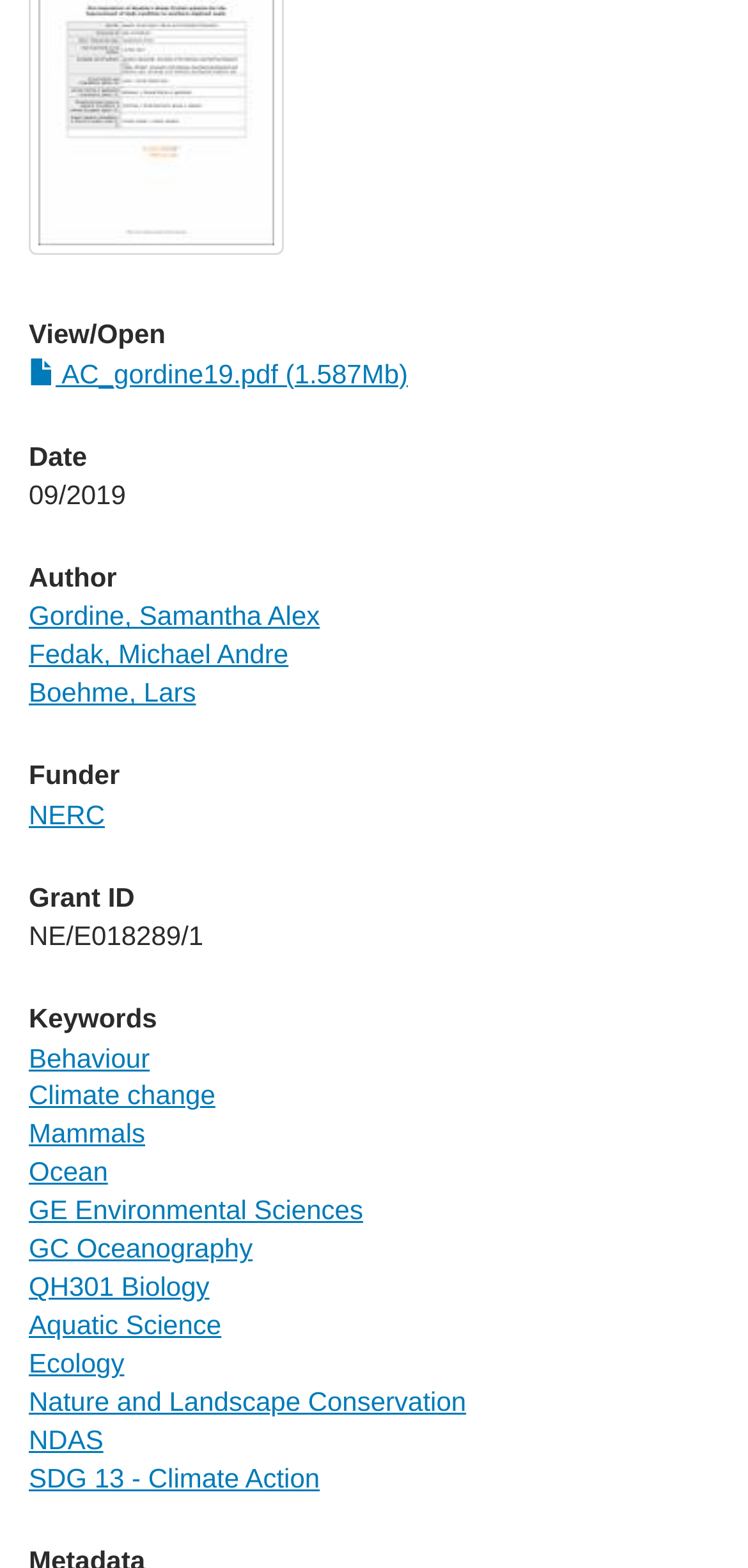Identify the bounding box for the UI element that is described as follows: "Nature and Landscape Conservation".

[0.038, 0.884, 0.623, 0.904]